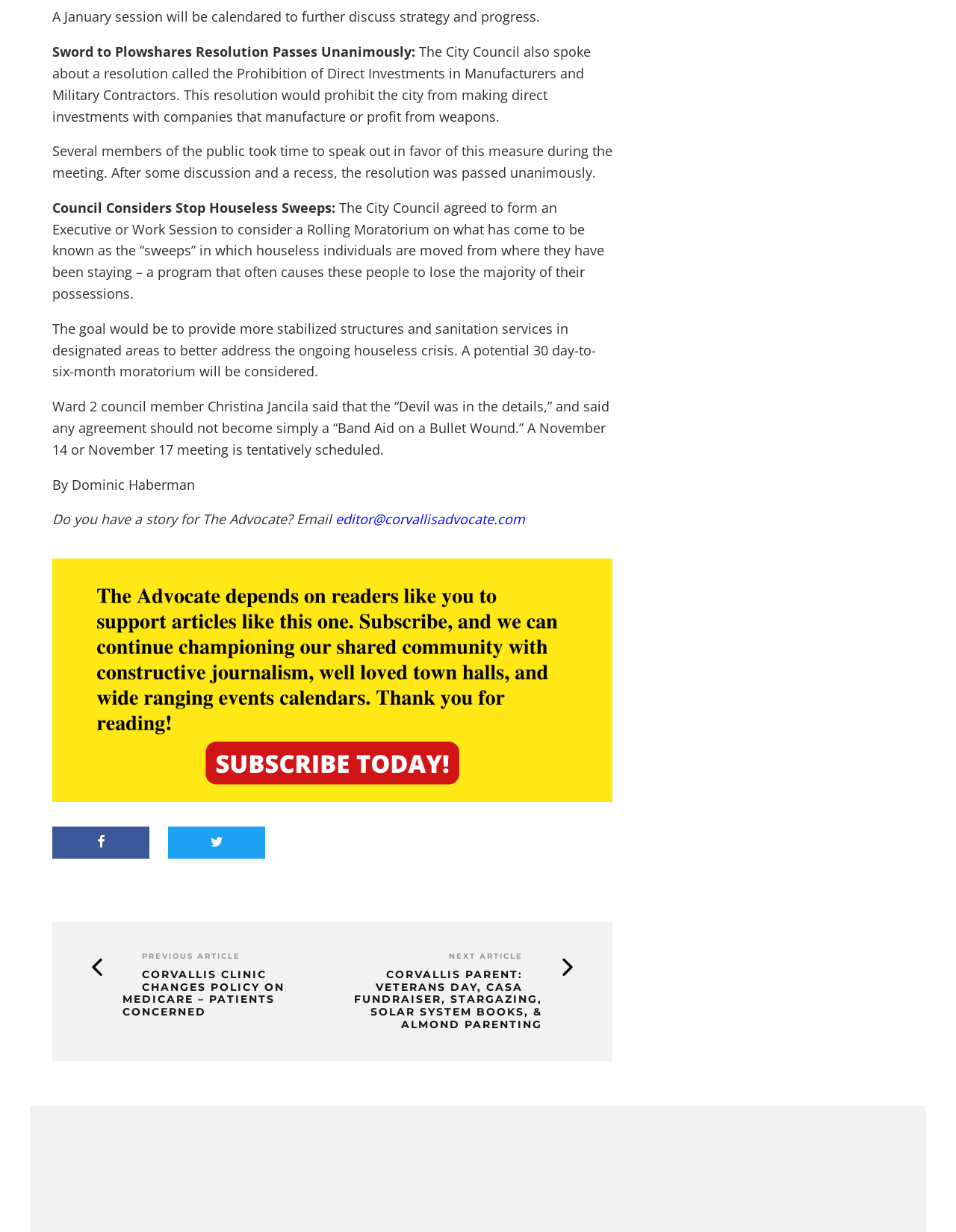What is the topic of the previous article?
Answer briefly with a single word or phrase based on the image.

Corvallis Clinic Changes Policy on Medicare